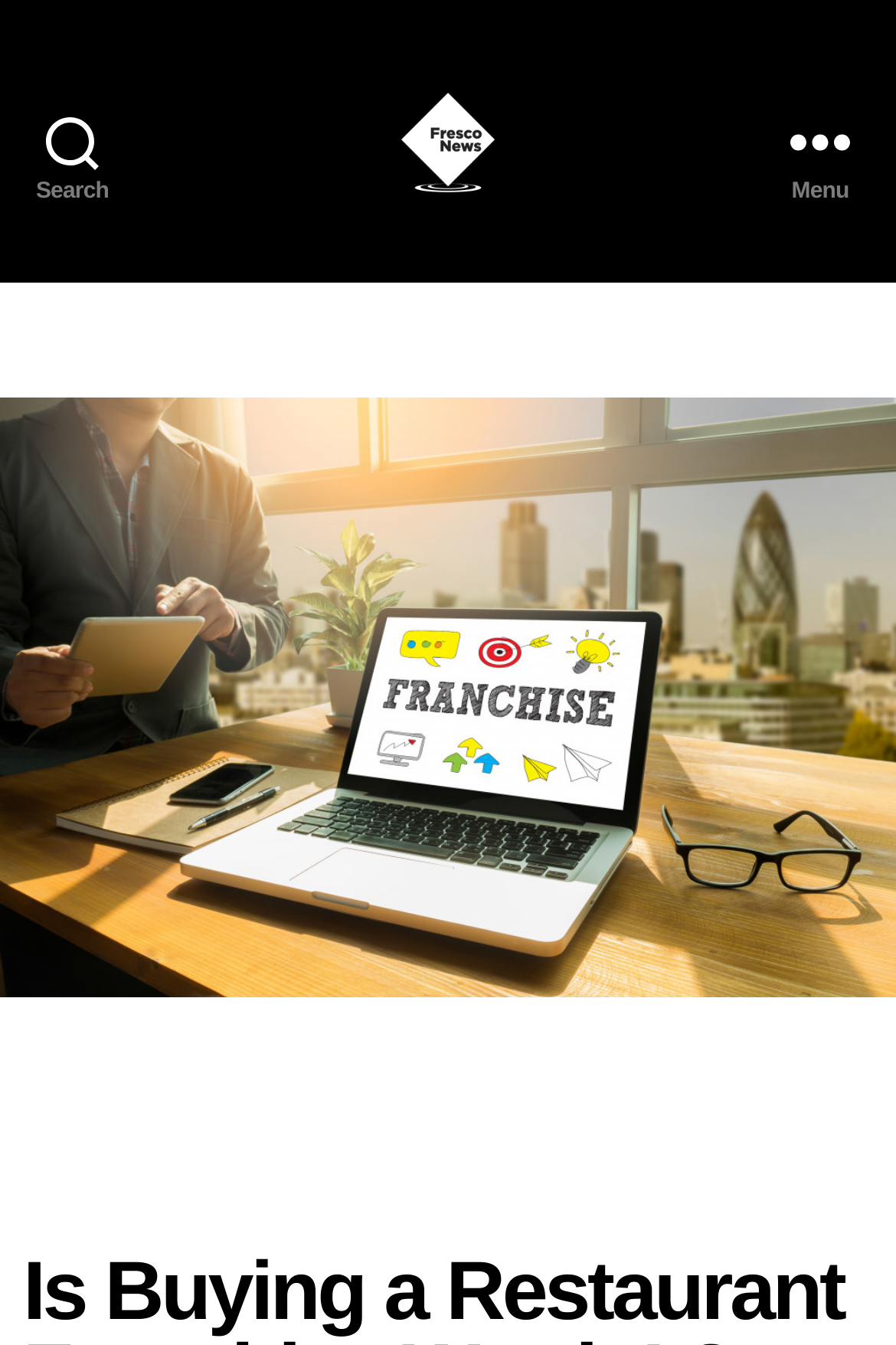Provide the bounding box coordinates for the specified HTML element described in this description: "Search". The coordinates should be four float numbers ranging from 0 to 1, in the format [left, top, right, bottom].

[0.0, 0.0, 0.162, 0.21]